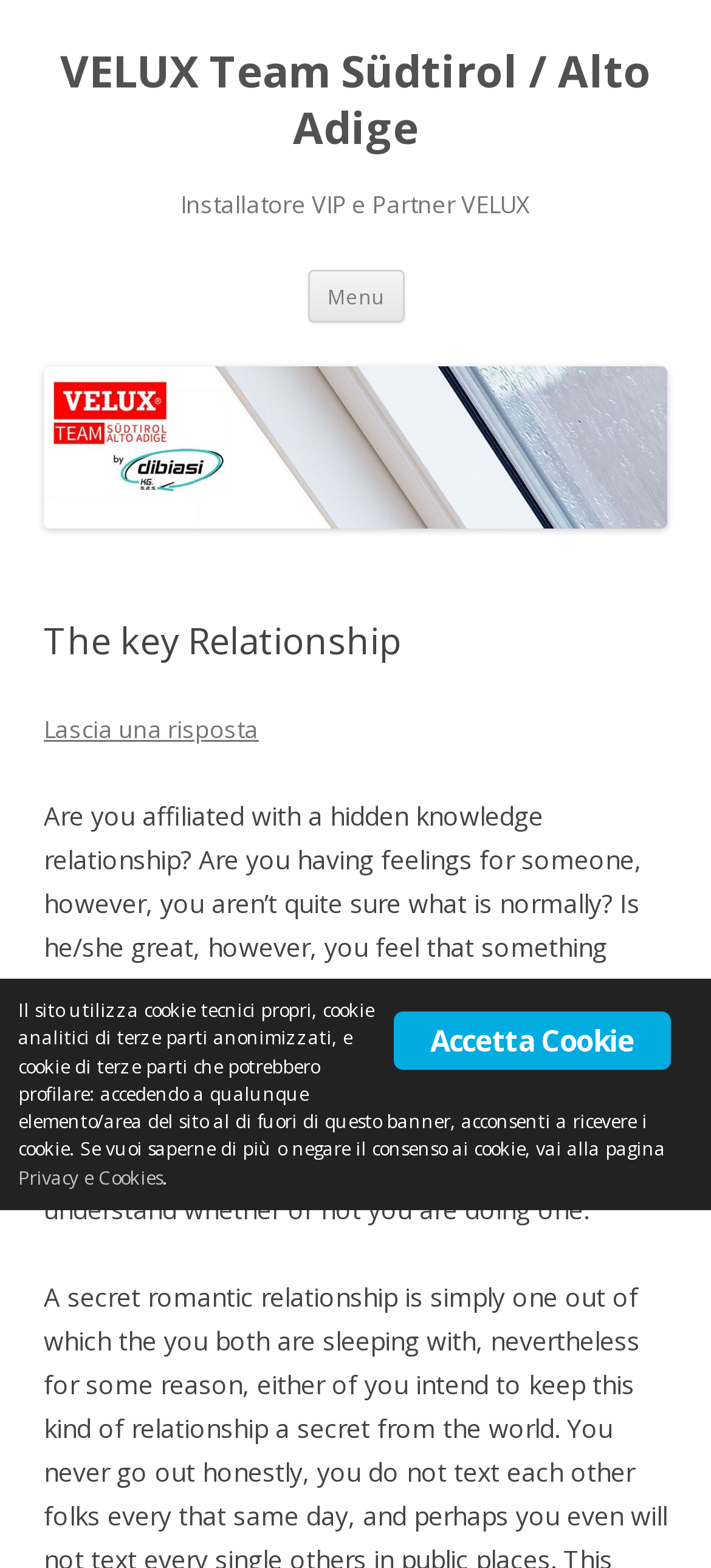Select the bounding box coordinates of the element I need to click to carry out the following instruction: "Click the VELUX Team Südtirol / Alto Adige link".

[0.062, 0.028, 0.938, 0.1]